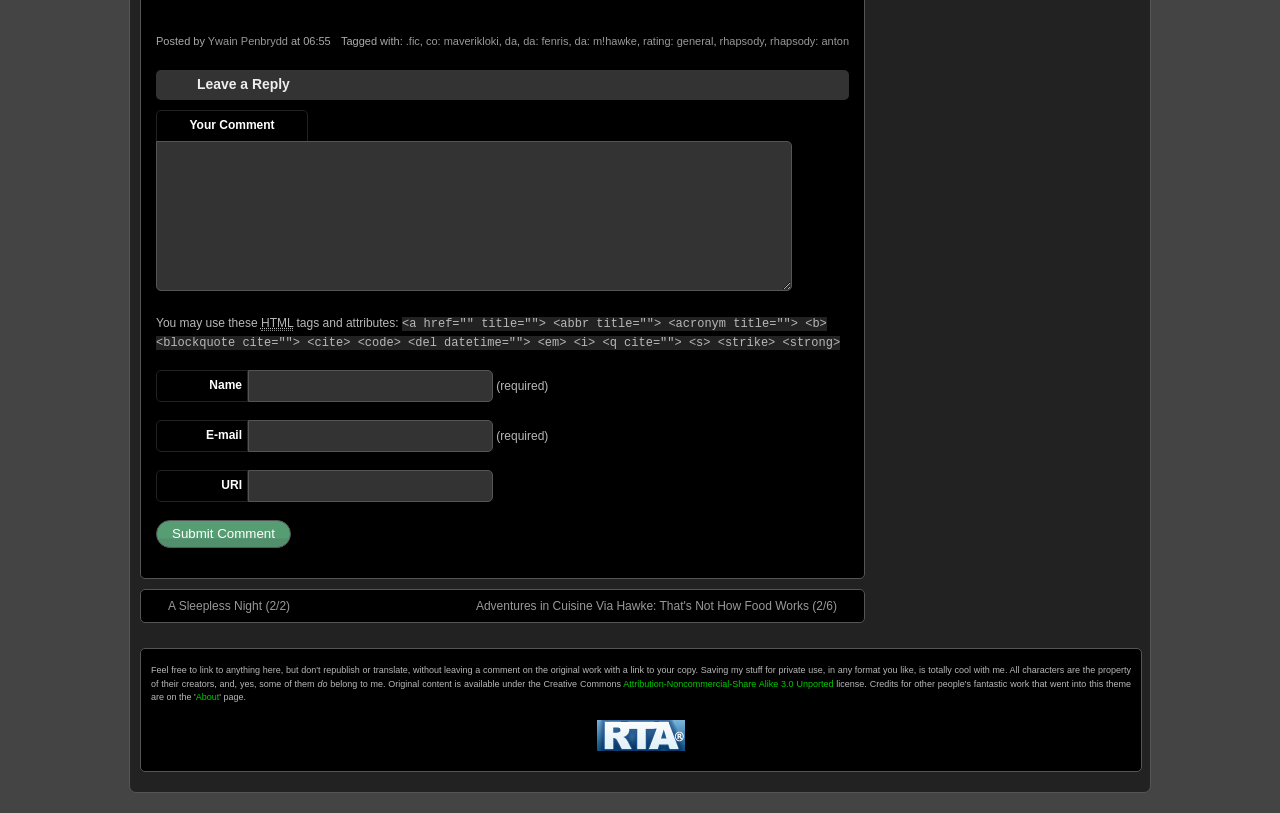Show the bounding box coordinates of the region that should be clicked to follow the instruction: "Read the poem titled 'A truly International Women’s Day: an English poem from Uzbekistan'."

None